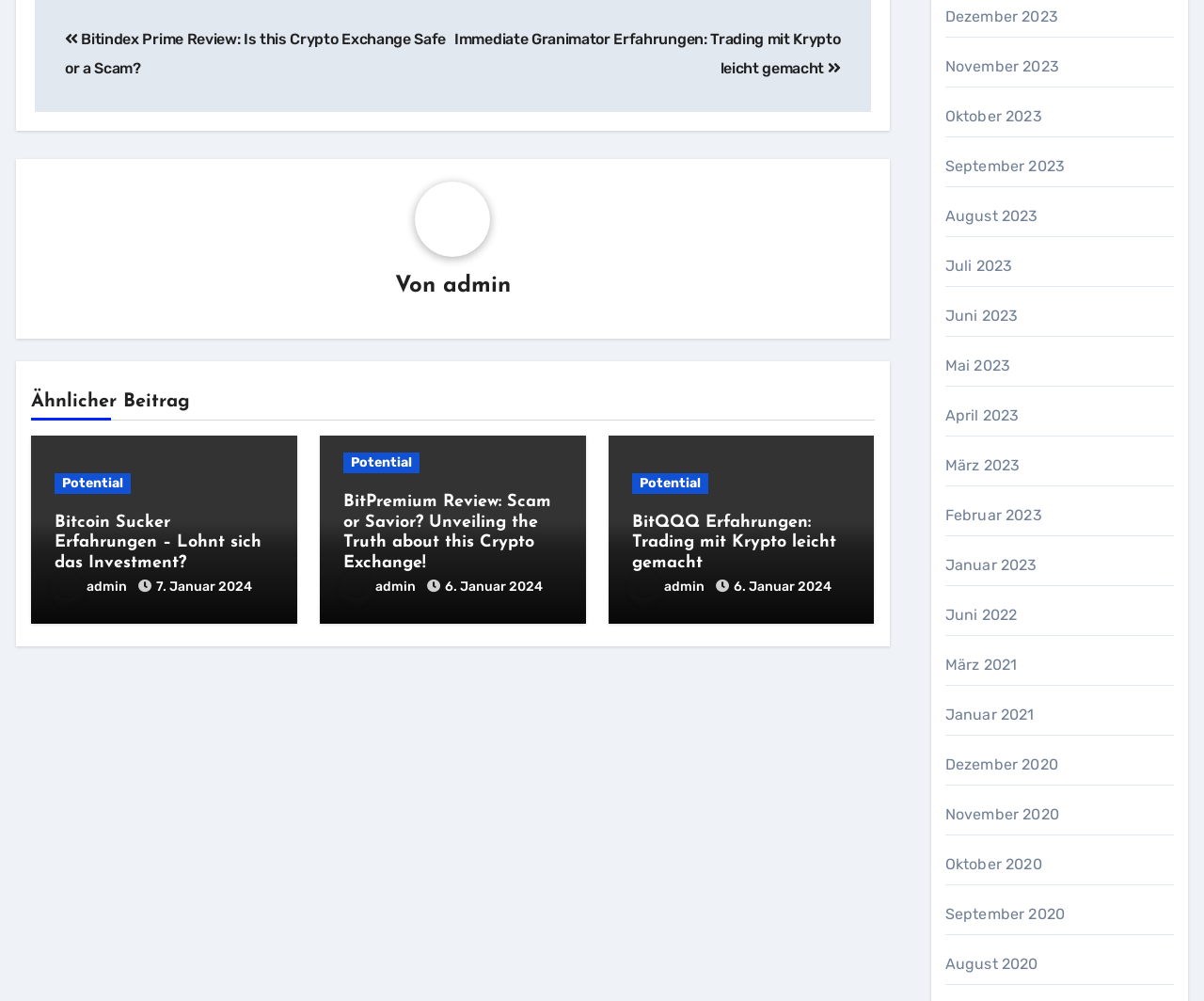How many articles are listed on this page?
Look at the screenshot and respond with one word or a short phrase.

9